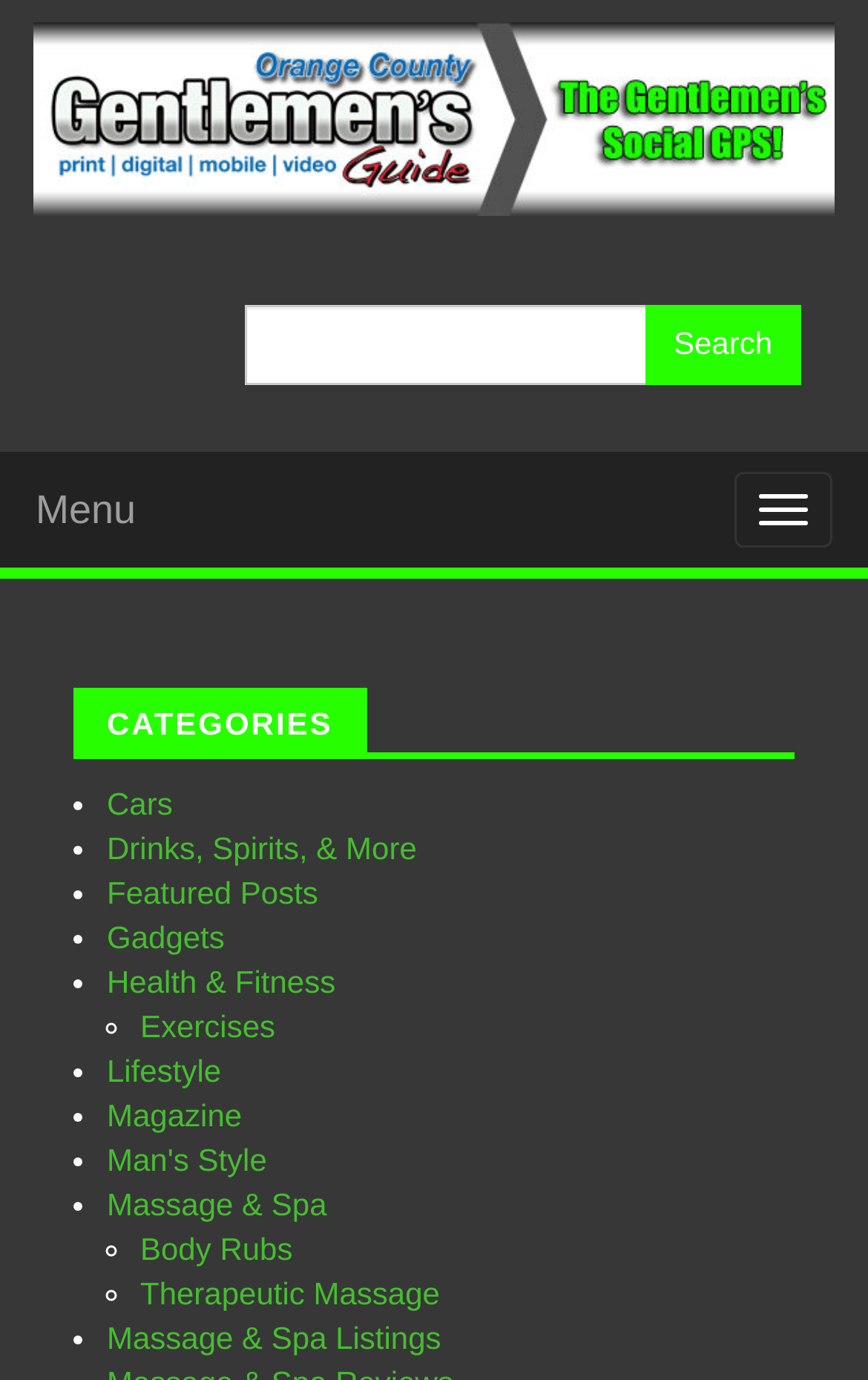What is the purpose of the toggle navigation button?
Look at the image and respond with a one-word or short phrase answer.

To open or close the menu